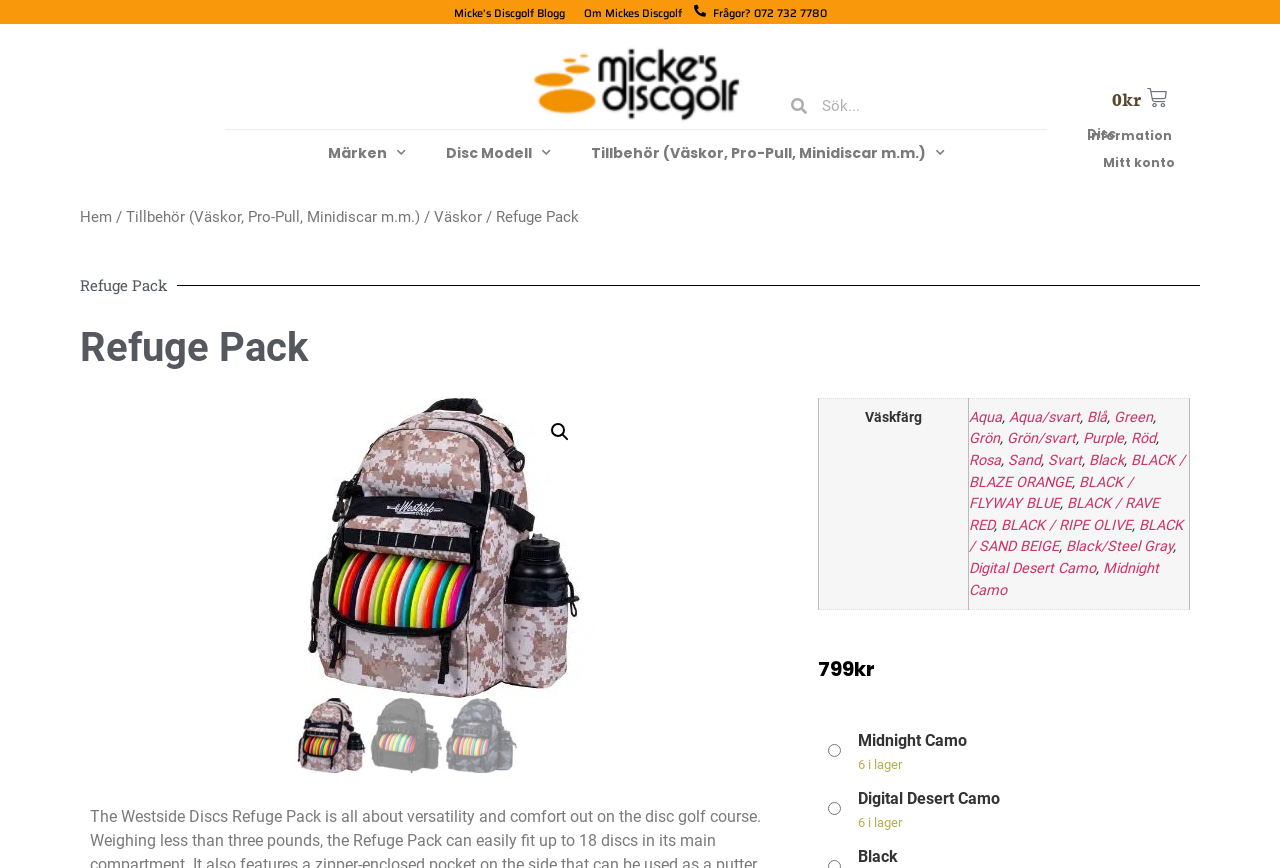Determine the bounding box coordinates of the UI element described by: "My Host is Dreamhost!".

None